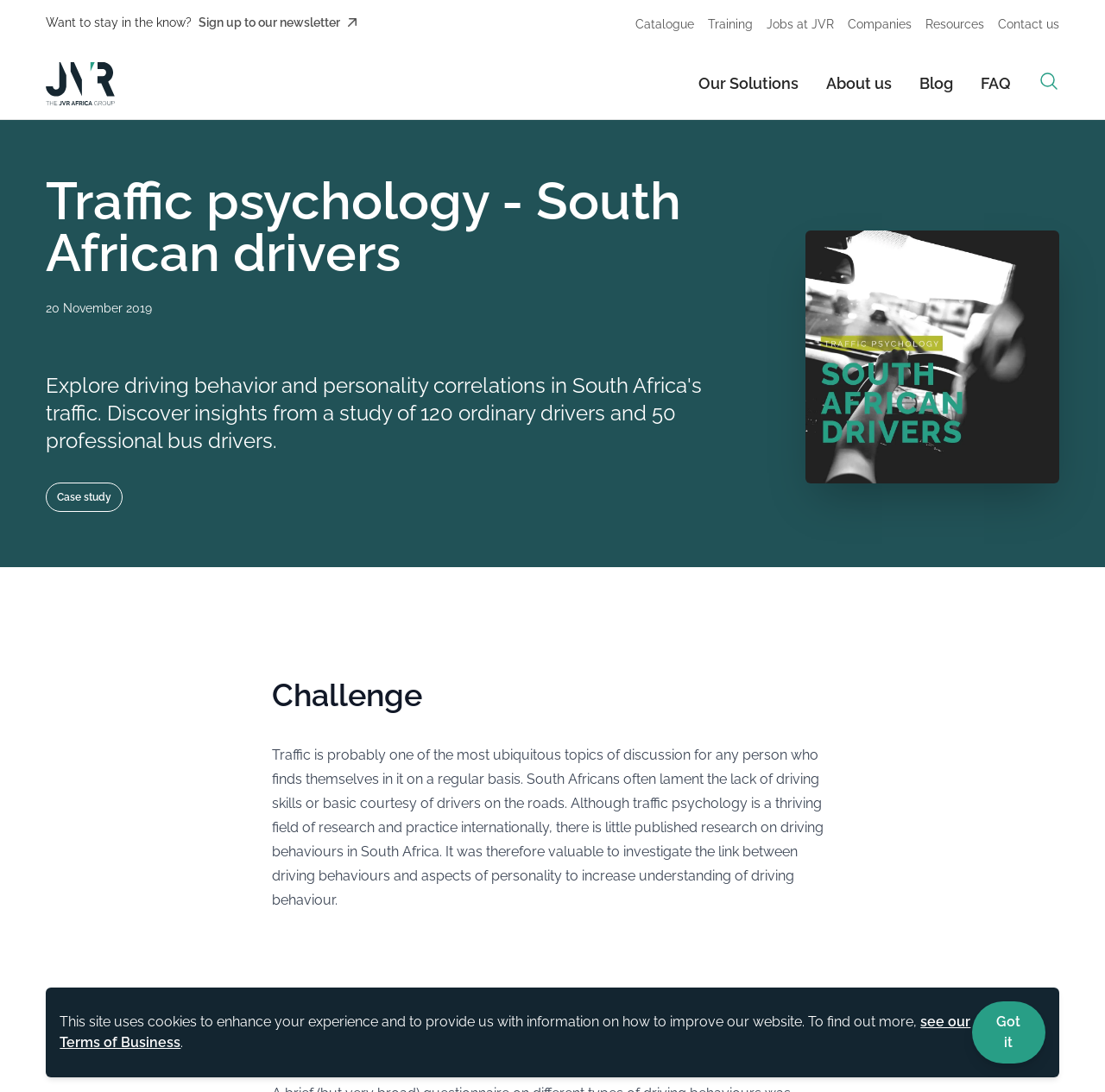Determine the bounding box coordinates of the section to be clicked to follow the instruction: "Read the case study". The coordinates should be given as four float numbers between 0 and 1, formatted as [left, top, right, bottom].

[0.042, 0.442, 0.111, 0.469]